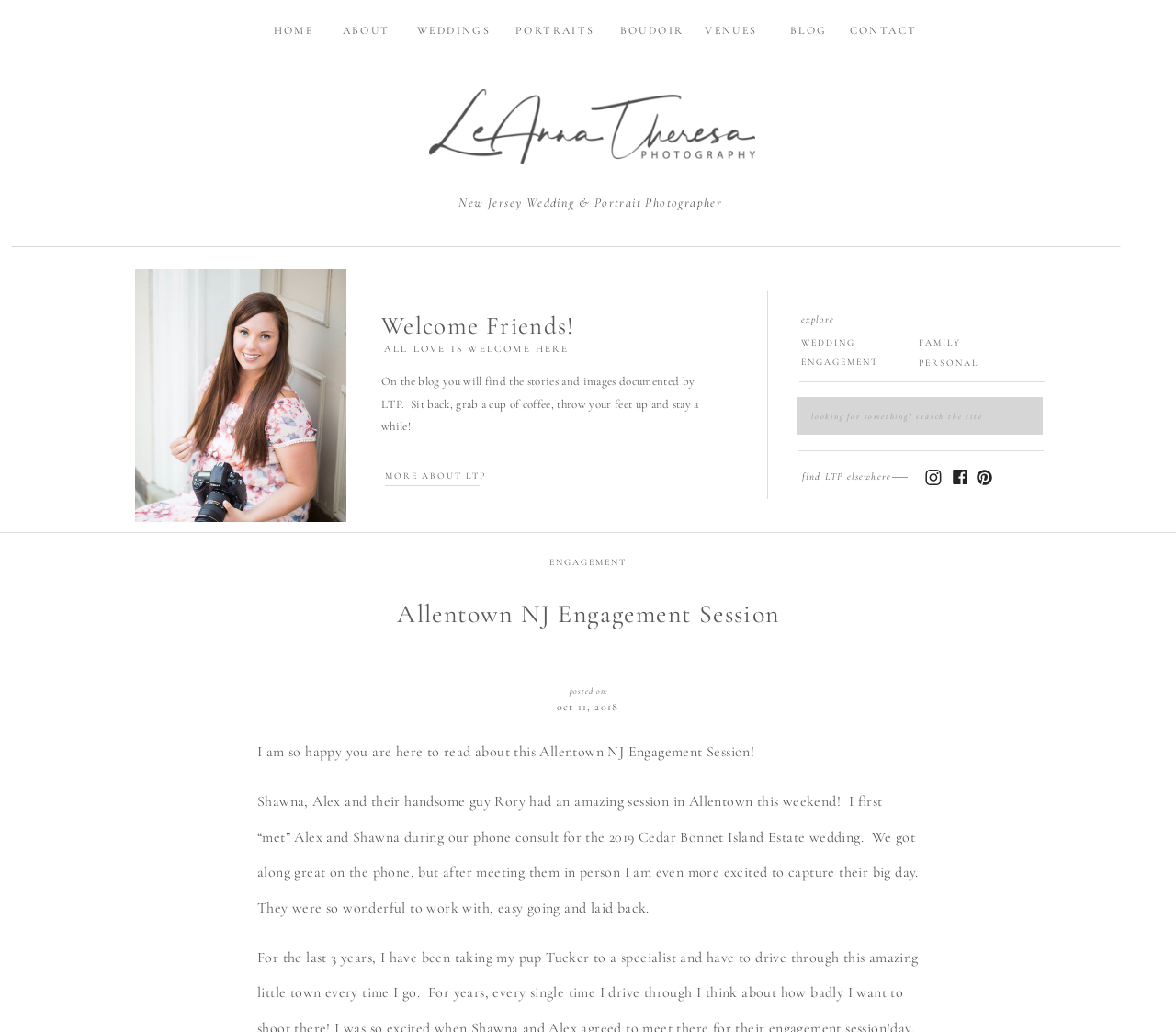Please find and report the bounding box coordinates of the element to click in order to perform the following action: "Check out the Instagram page". The coordinates should be expressed as four float numbers between 0 and 1, in the format [left, top, right, bottom].

[0.786, 0.455, 0.801, 0.47]